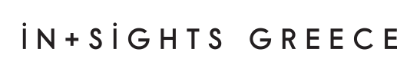What is the centerpiece of the logo?
Answer the question with a single word or phrase, referring to the image.

The word 'Insights'